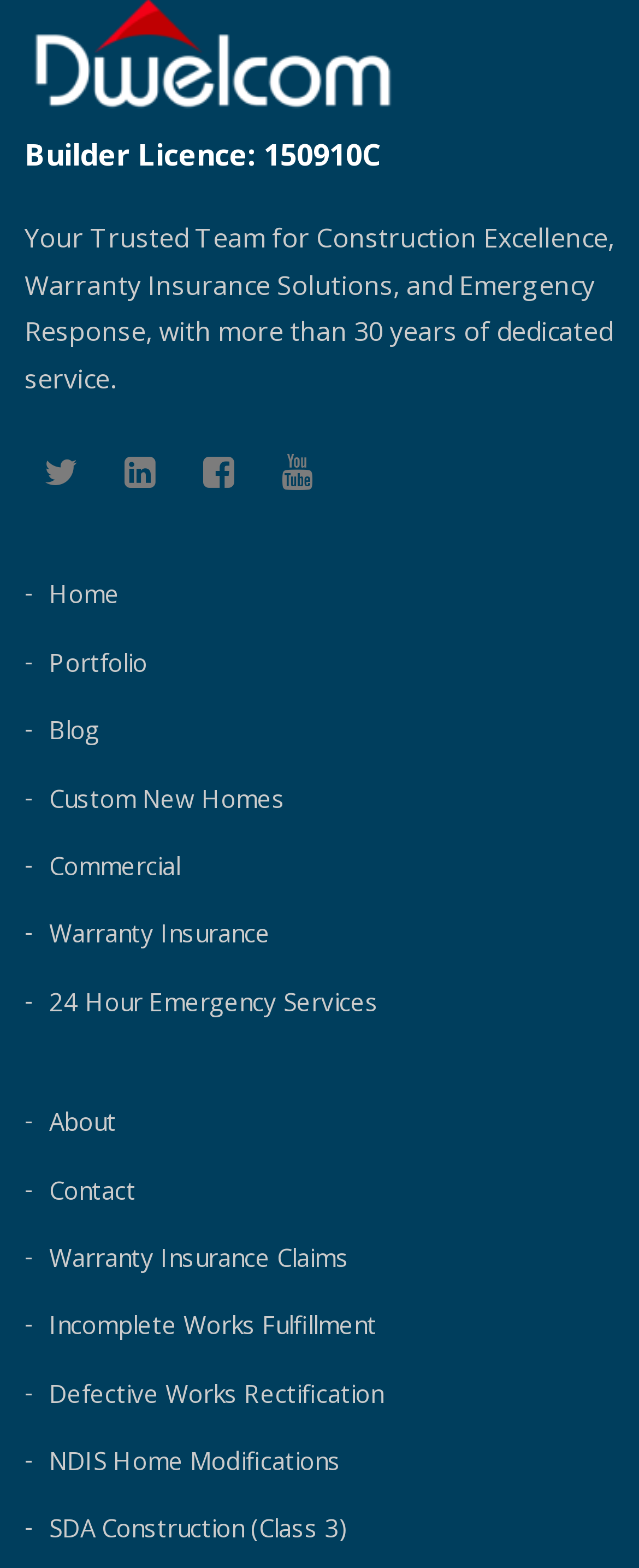Can you determine the bounding box coordinates of the area that needs to be clicked to fulfill the following instruction: "Click on the Home link"?

[0.038, 0.368, 0.187, 0.389]